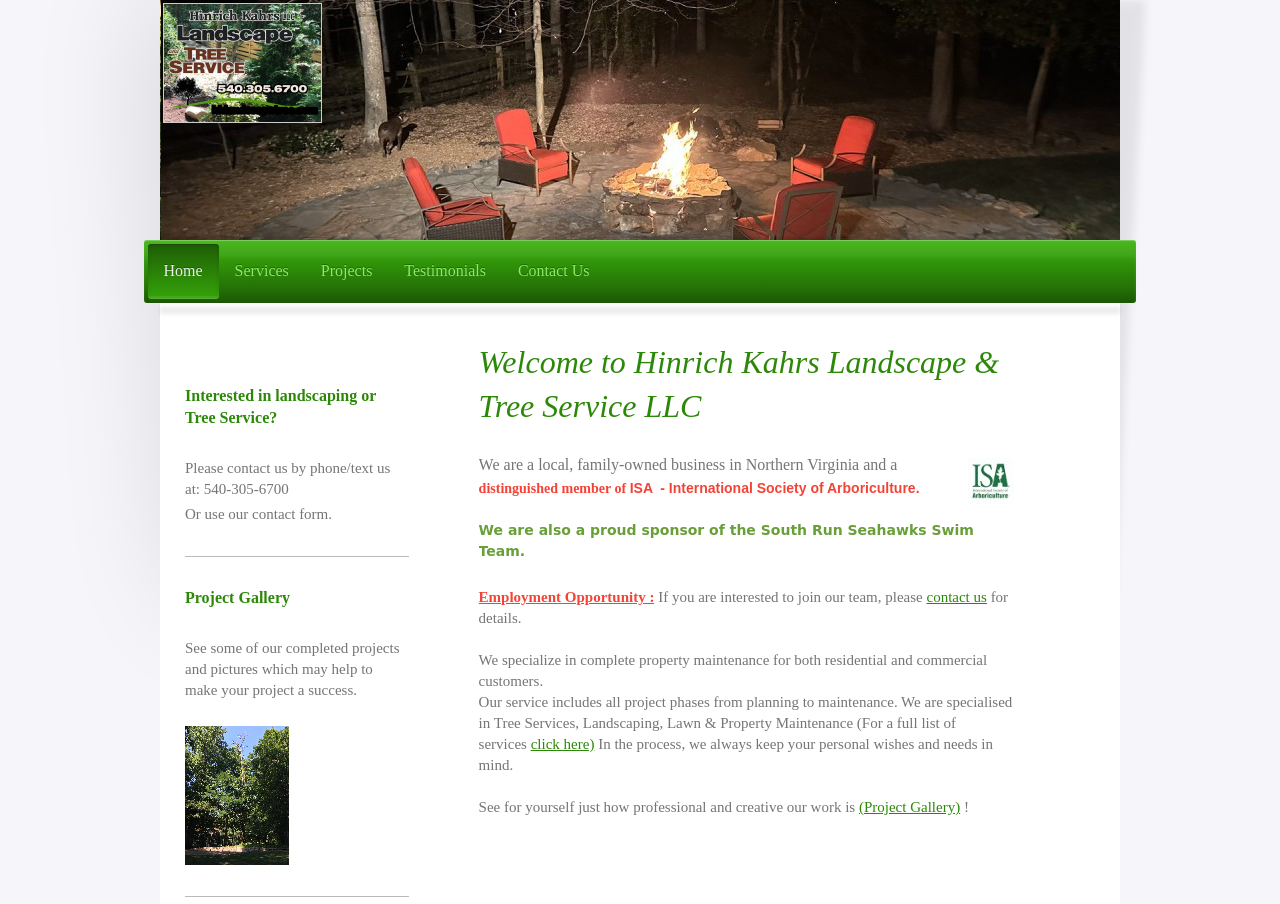Can you identify the bounding box coordinates of the clickable region needed to carry out this instruction: 'See the 'Project Gallery' by clicking the link'? The coordinates should be four float numbers within the range of 0 to 1, stated as [left, top, right, bottom].

[0.671, 0.884, 0.75, 0.901]